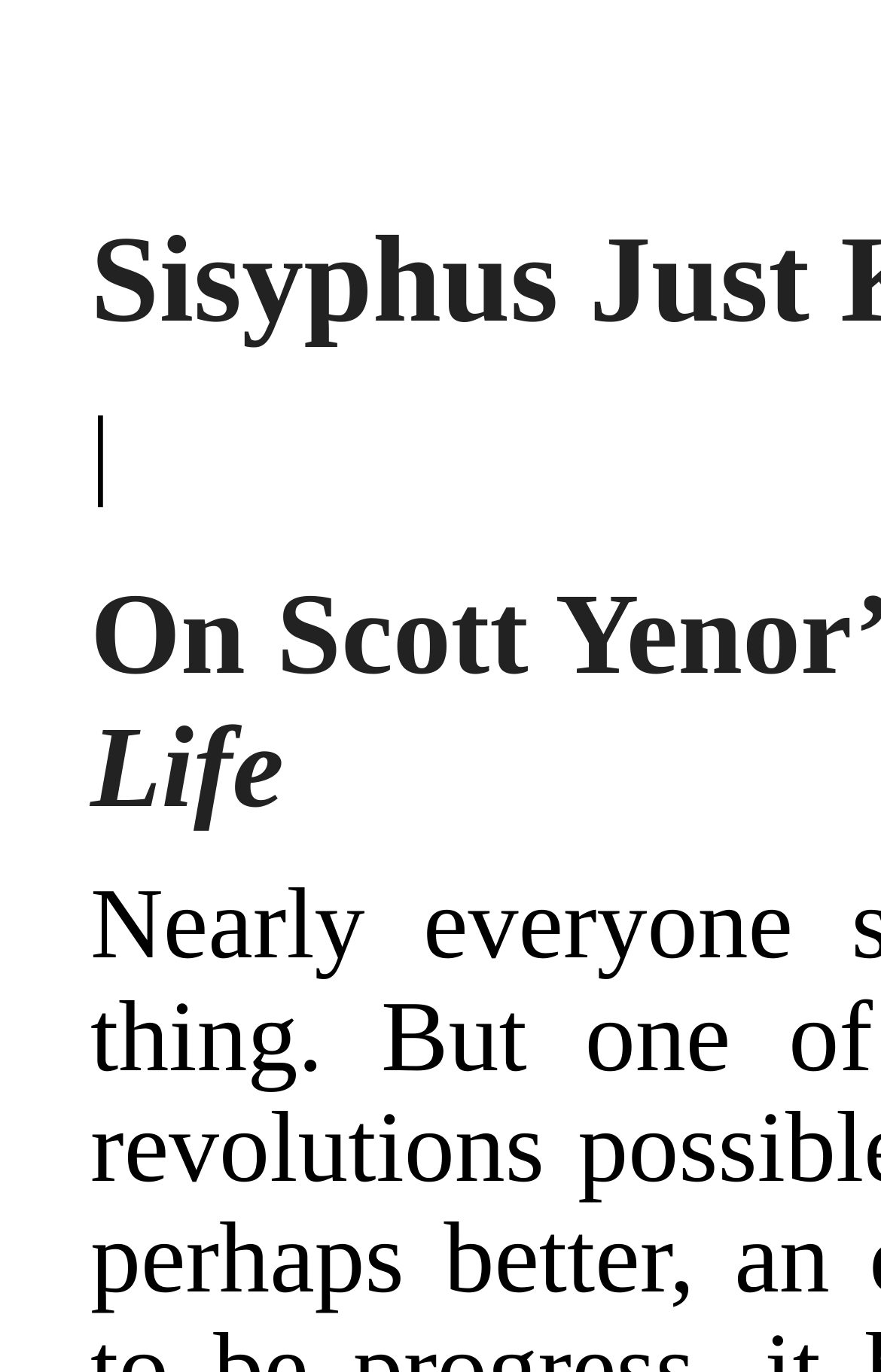Please find and provide the title of the webpage.

Sisyphus Just Keeps Rolling Along